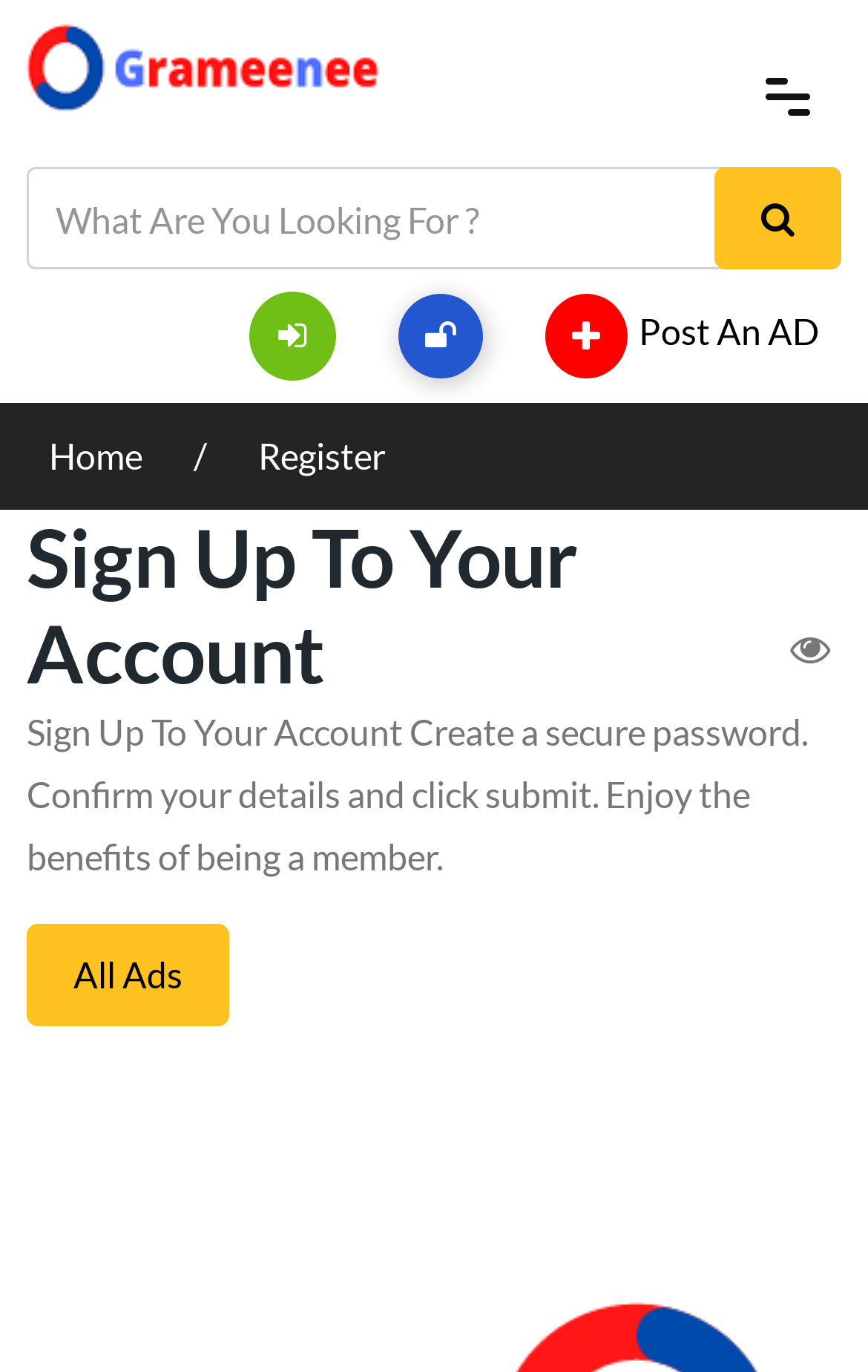Create an elaborate caption that covers all aspects of the webpage.

The webpage is a registration page for Grameenee, with a prominent logo at the top left corner. Below the logo, there is a search bar with a placeholder text "What Are You Looking For?" and a search button with a magnifying glass icon to its right. 

On the top navigation bar, there are several links, including "Home", "Register", and "Post An AD", positioned from left to right. 

The main content of the page is a registration form, headed by a title "Sign Up To Your Account" in a large font. Below the title, there is a paragraph of text explaining the registration process, which includes creating a secure password, confirming details, and submitting the form to enjoy the benefits of being a member.

At the bottom left of the page, there is a link to "All Ads".